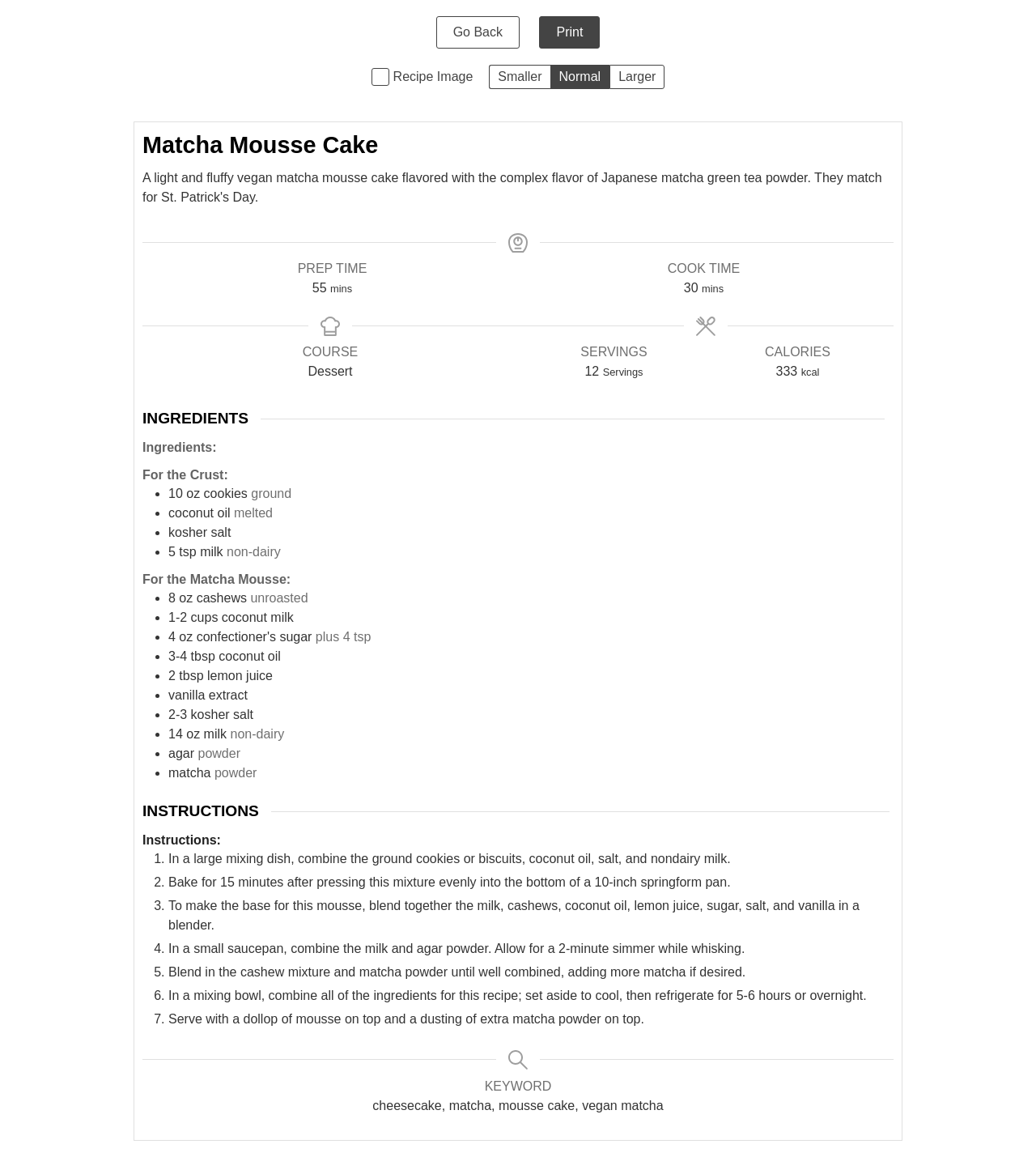What is the purpose of the 'Make print size' buttons?
Give a thorough and detailed response to the question.

I inferred the purpose of the 'Make print size' buttons by looking at their labels, which include 'Smaller', 'Normal', and 'Larger'. These labels suggest that the buttons are used to adjust the print size of the recipe.